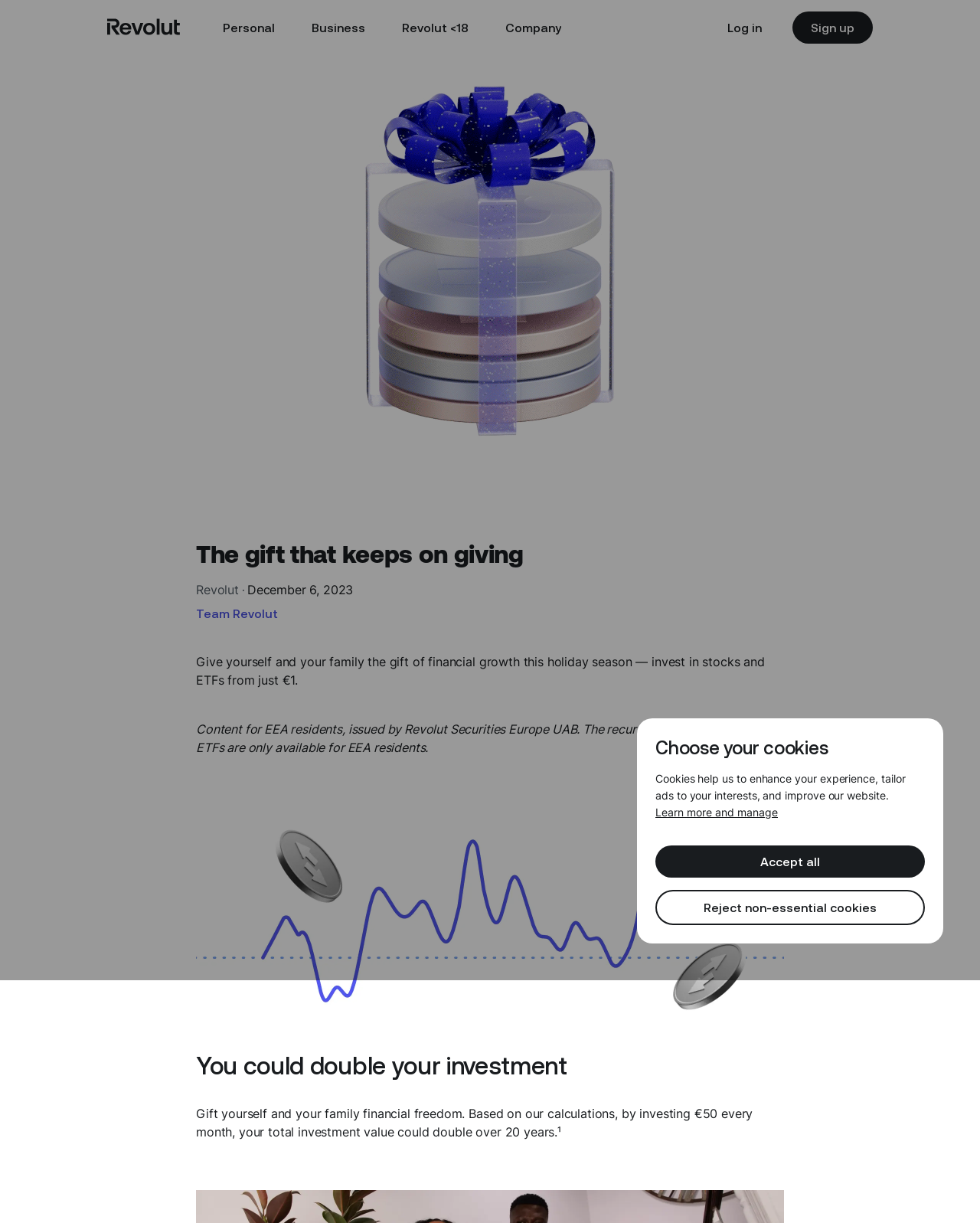Please specify the bounding box coordinates of the clickable region necessary for completing the following instruction: "Click on the Revolut link". The coordinates must consist of four float numbers between 0 and 1, i.e., [left, top, right, bottom].

[0.109, 0.013, 0.184, 0.033]